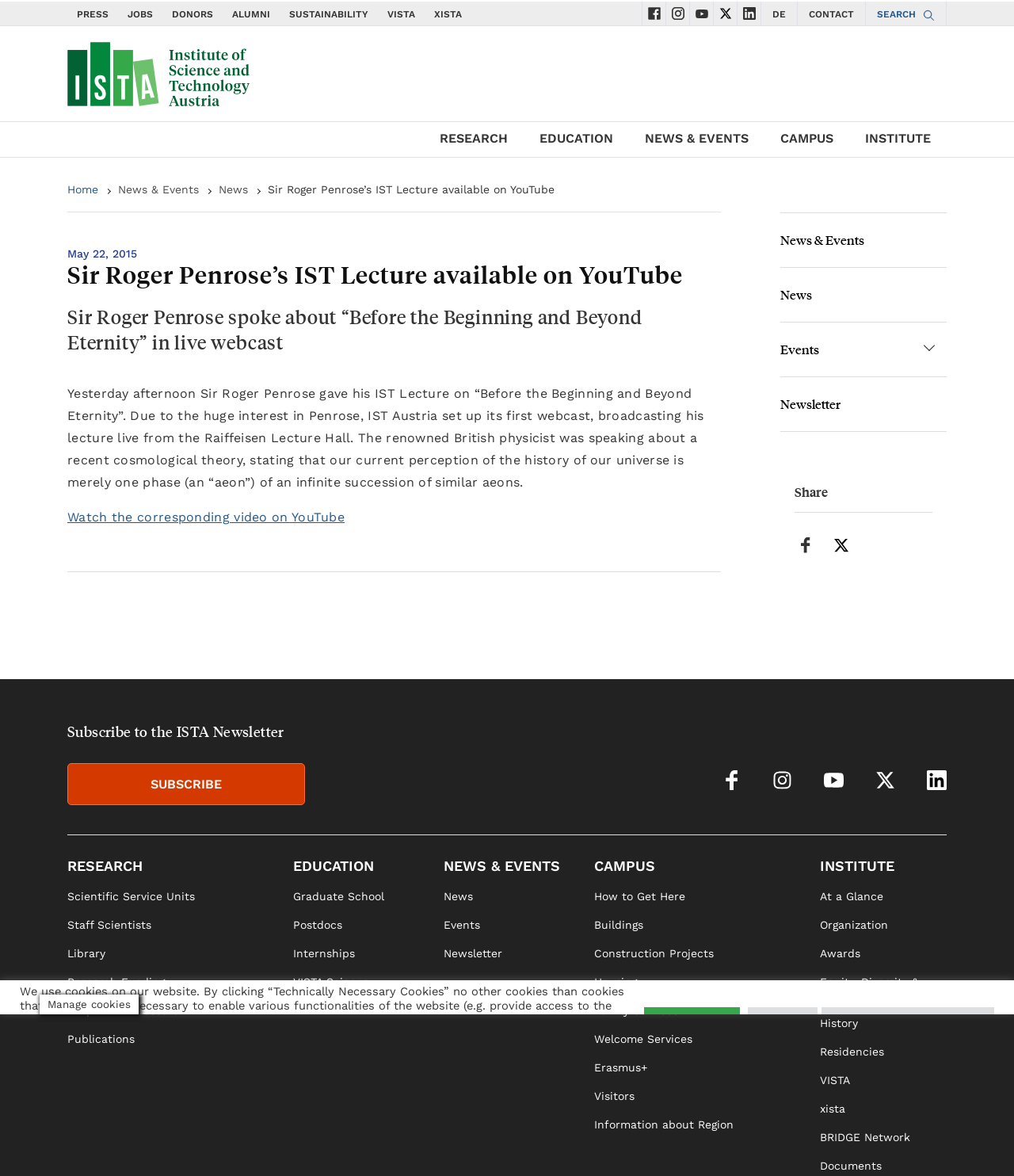Identify the bounding box coordinates of the region that should be clicked to execute the following instruction: "View title information".

None